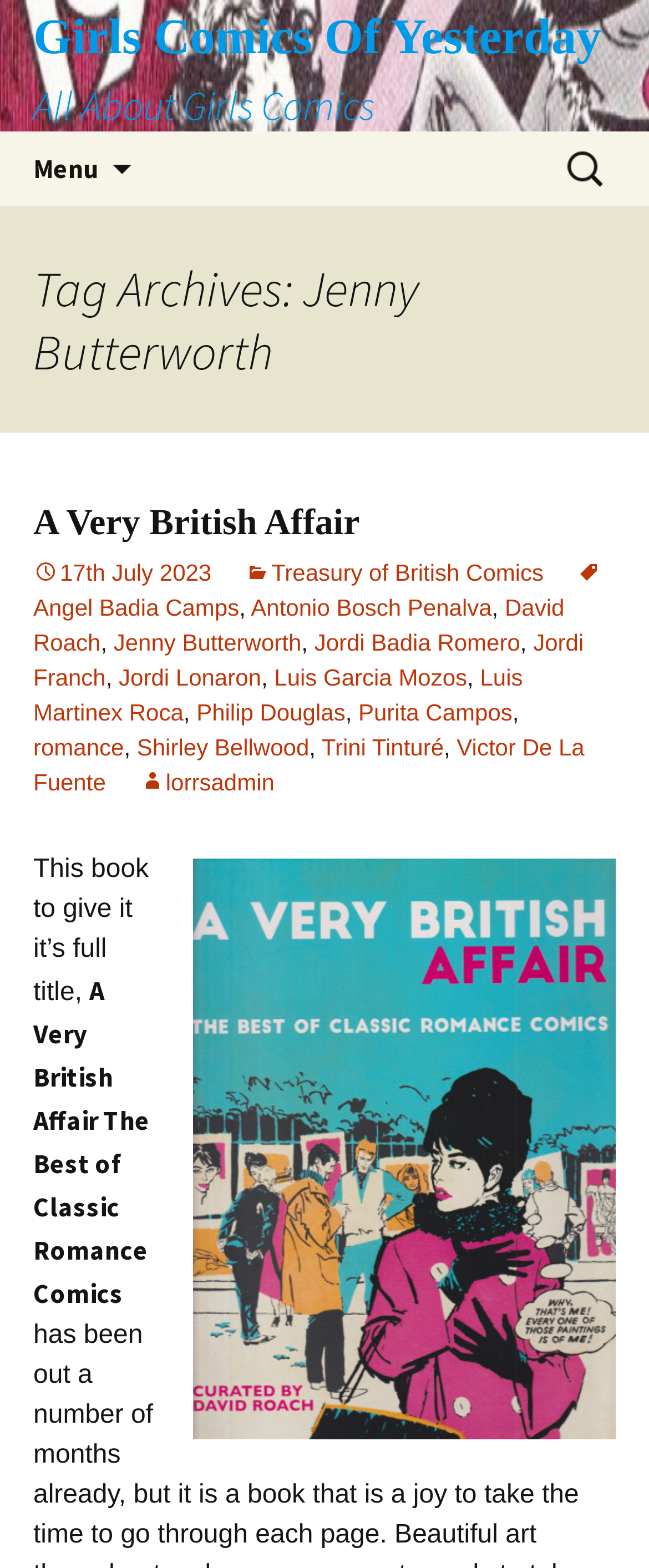Please predict the bounding box coordinates of the element's region where a click is necessary to complete the following instruction: "View Jenny Butterworth's page". The coordinates should be represented by four float numbers between 0 and 1, i.e., [left, top, right, bottom].

[0.175, 0.401, 0.464, 0.418]